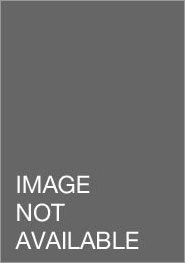What is the genre of the film 'Nightmaster'?
Using the image, provide a detailed and thorough answer to the question.

The film 'Nightmaster' is categorized under the genre 'Action', which suggests that it involves intense and thrilling sequences, often with a focus on physical action and suspense.